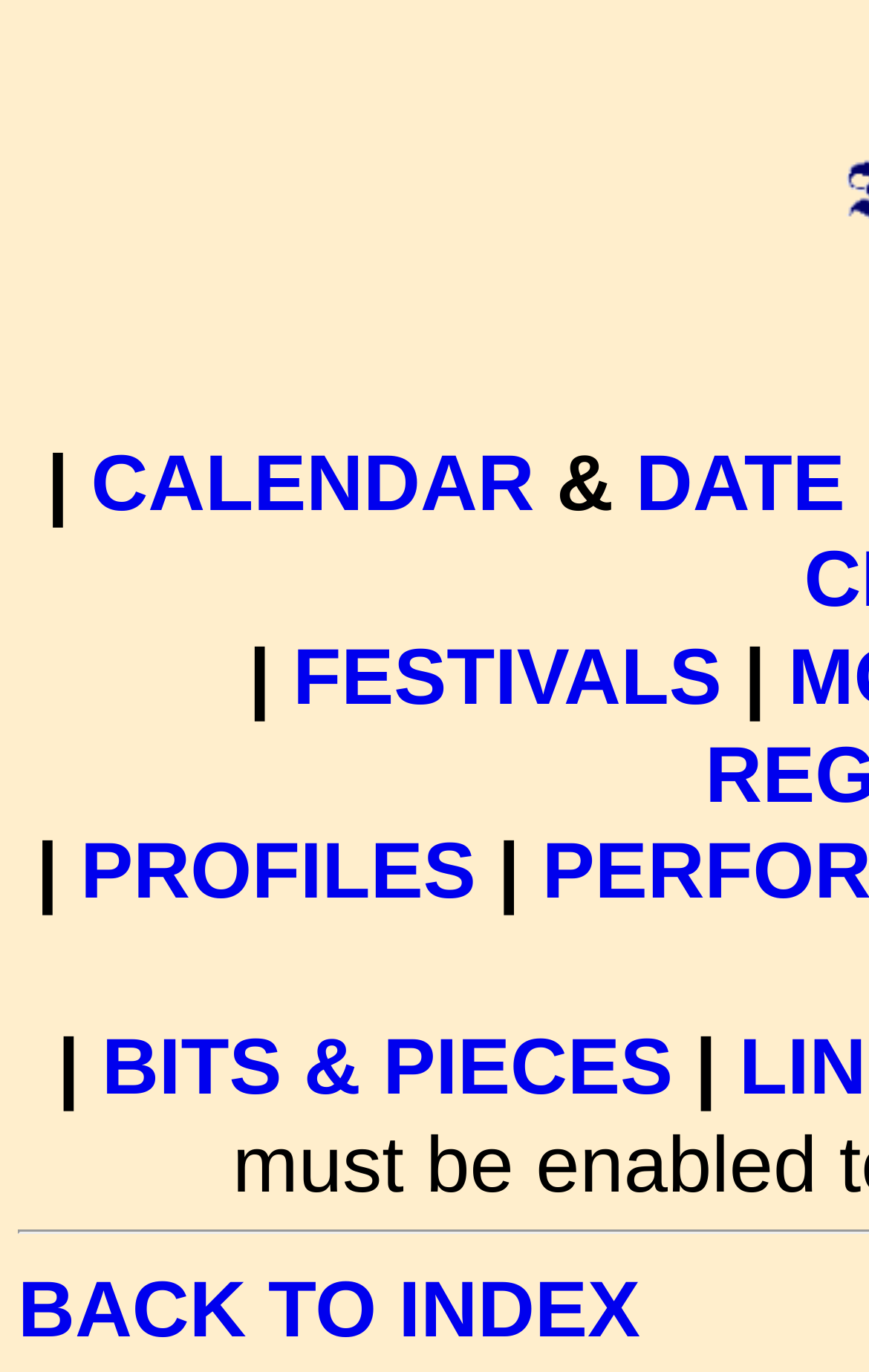Please give a succinct answer using a single word or phrase:
How many vertical sections are on the page?

4